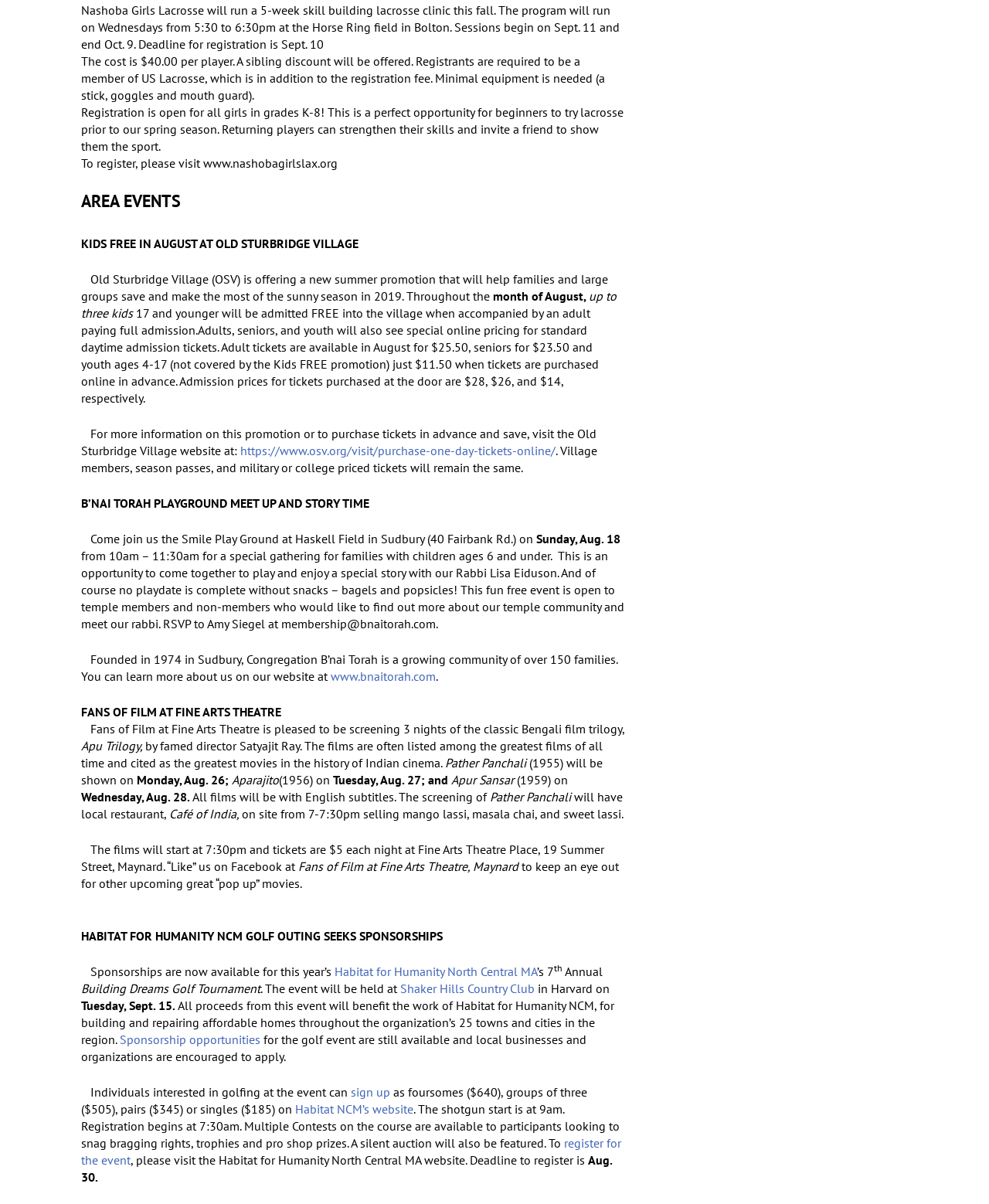Could you find the bounding box coordinates of the clickable area to complete this instruction: "register for the golf event"?

[0.298, 0.915, 0.418, 0.928]